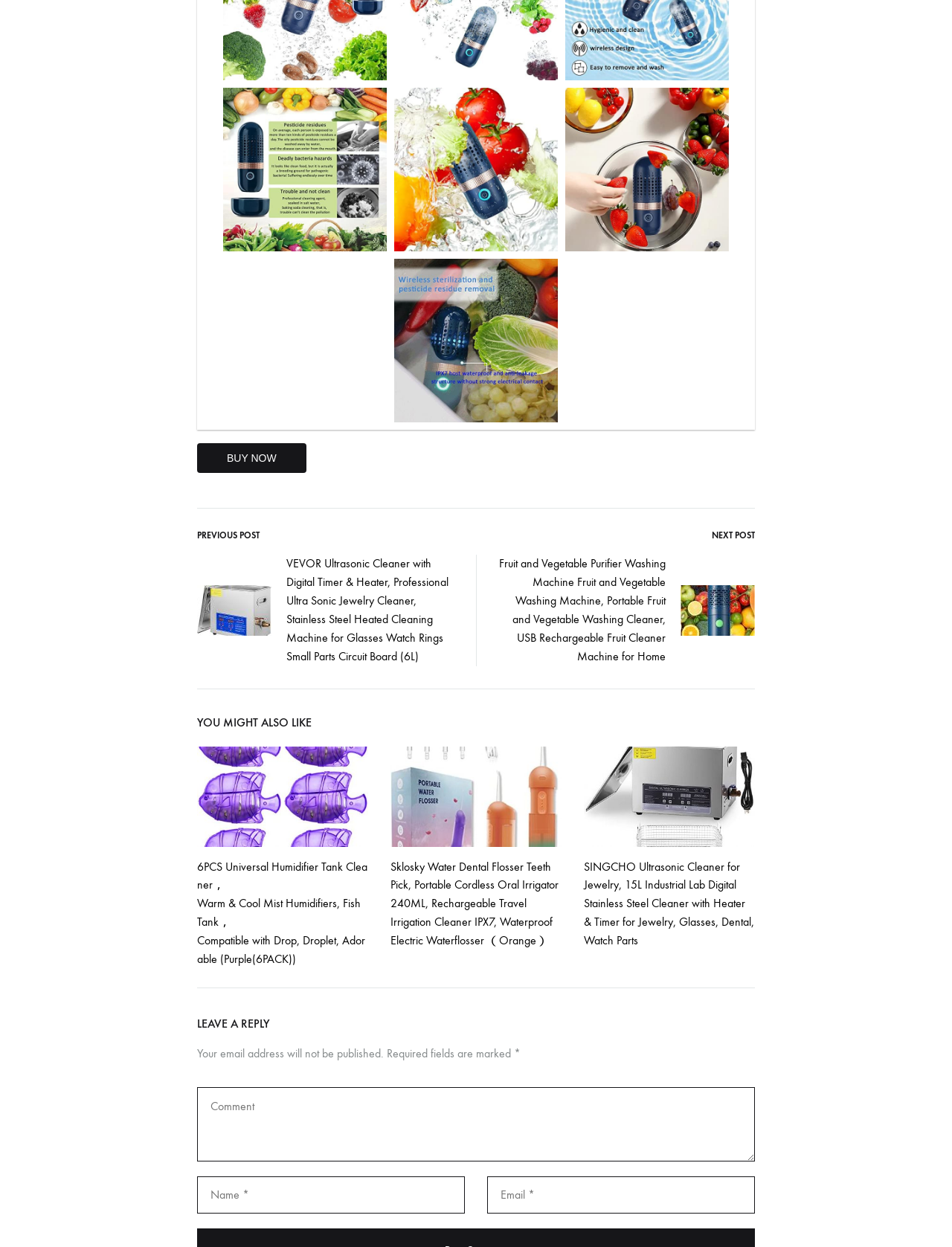Extract the bounding box coordinates of the UI element described by: "name="author" placeholder="Name *"". The coordinates should include four float numbers ranging from 0 to 1, e.g., [left, top, right, bottom].

[0.207, 0.943, 0.488, 0.973]